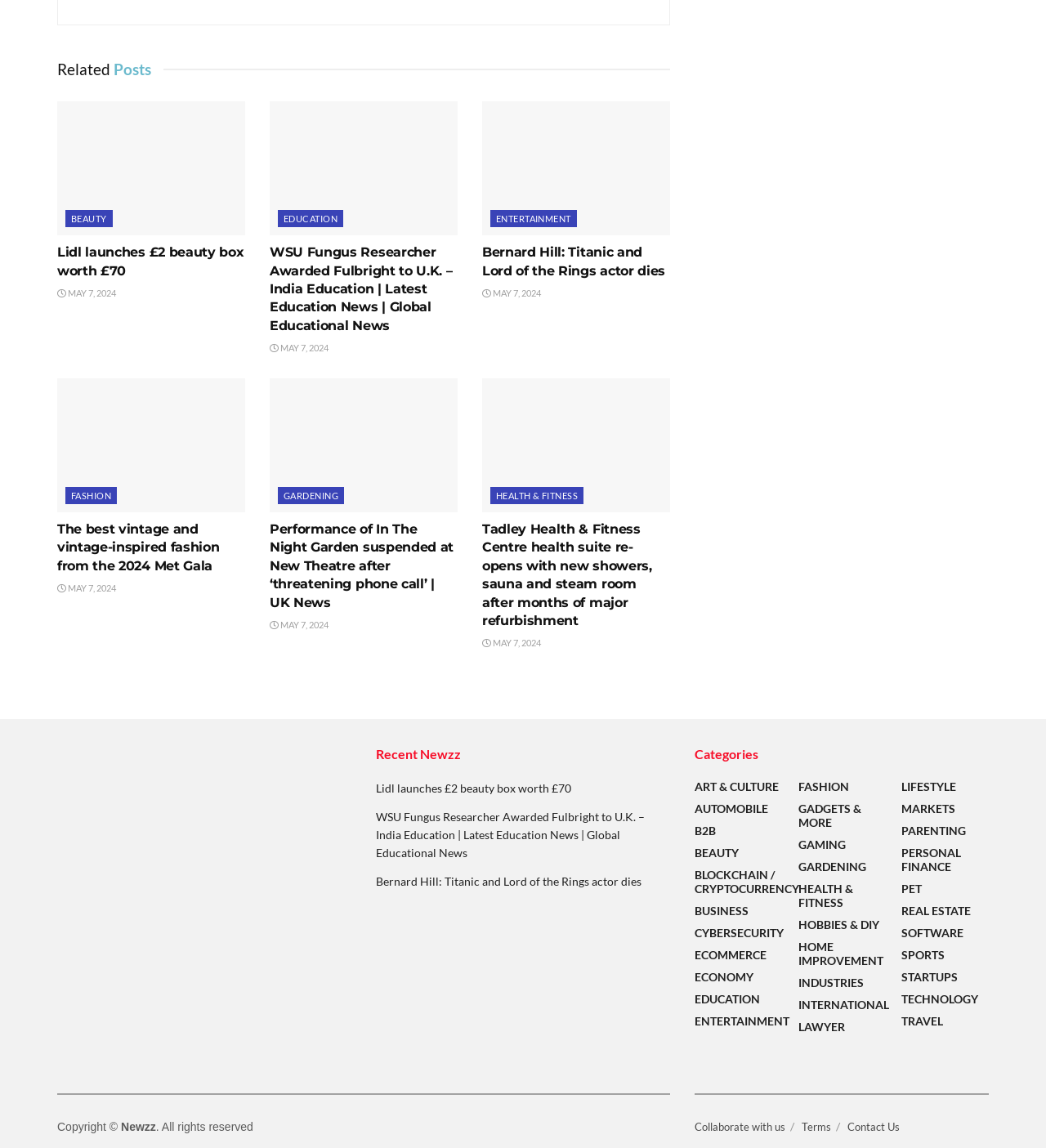What is the category of the article 'Bernard Hill: Titanic and Lord of the Rings actor dies'?
Provide a well-explained and detailed answer to the question.

I found the article 'Bernard Hill: Titanic and Lord of the Rings actor dies' and looked for its corresponding category link, which is 'ENTERTAINMENT'.